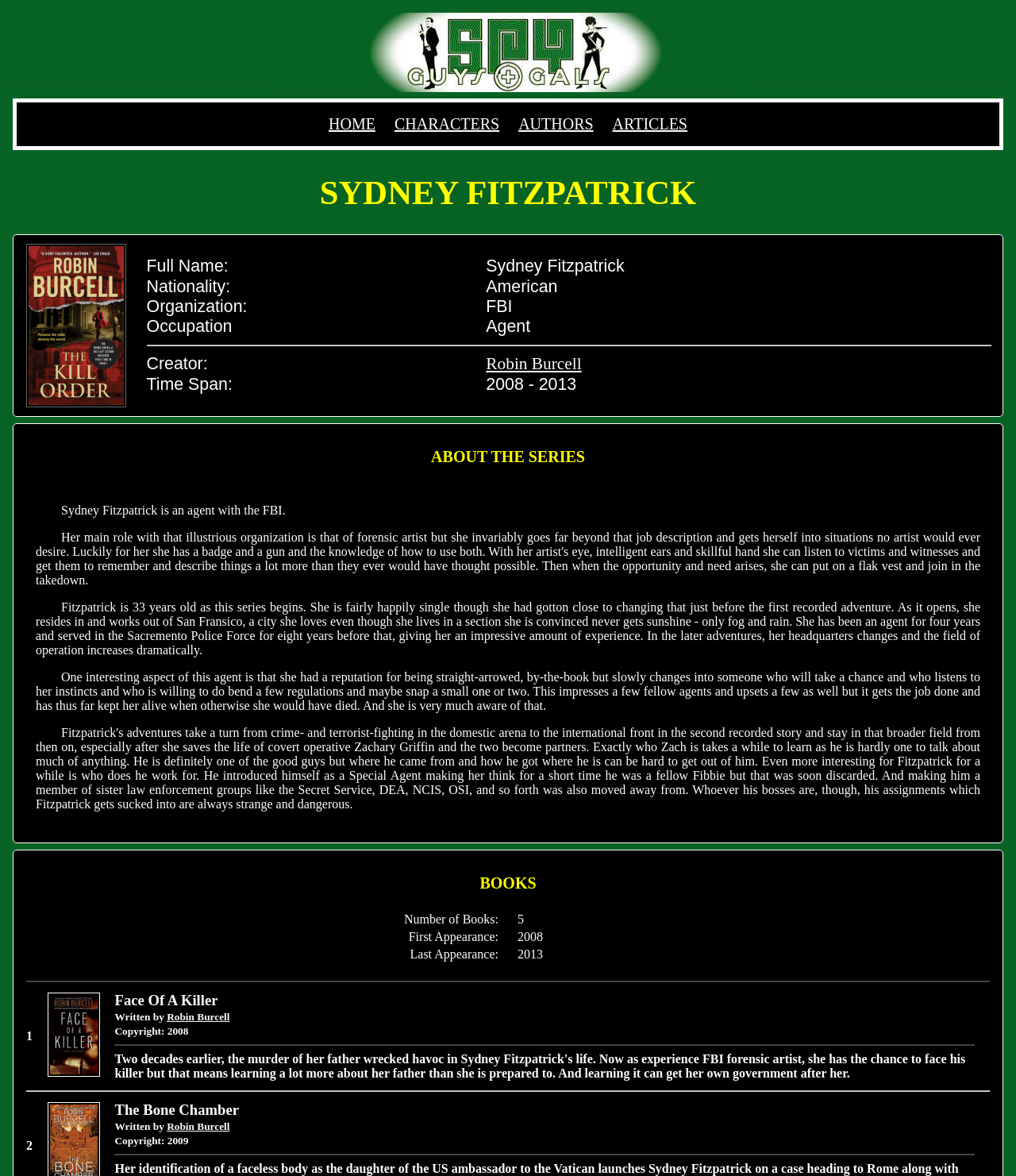Find the bounding box coordinates of the clickable element required to execute the following instruction: "Learn more about the author Robin Burcell". Provide the coordinates as four float numbers between 0 and 1, i.e., [left, top, right, bottom].

[0.478, 0.301, 0.572, 0.318]